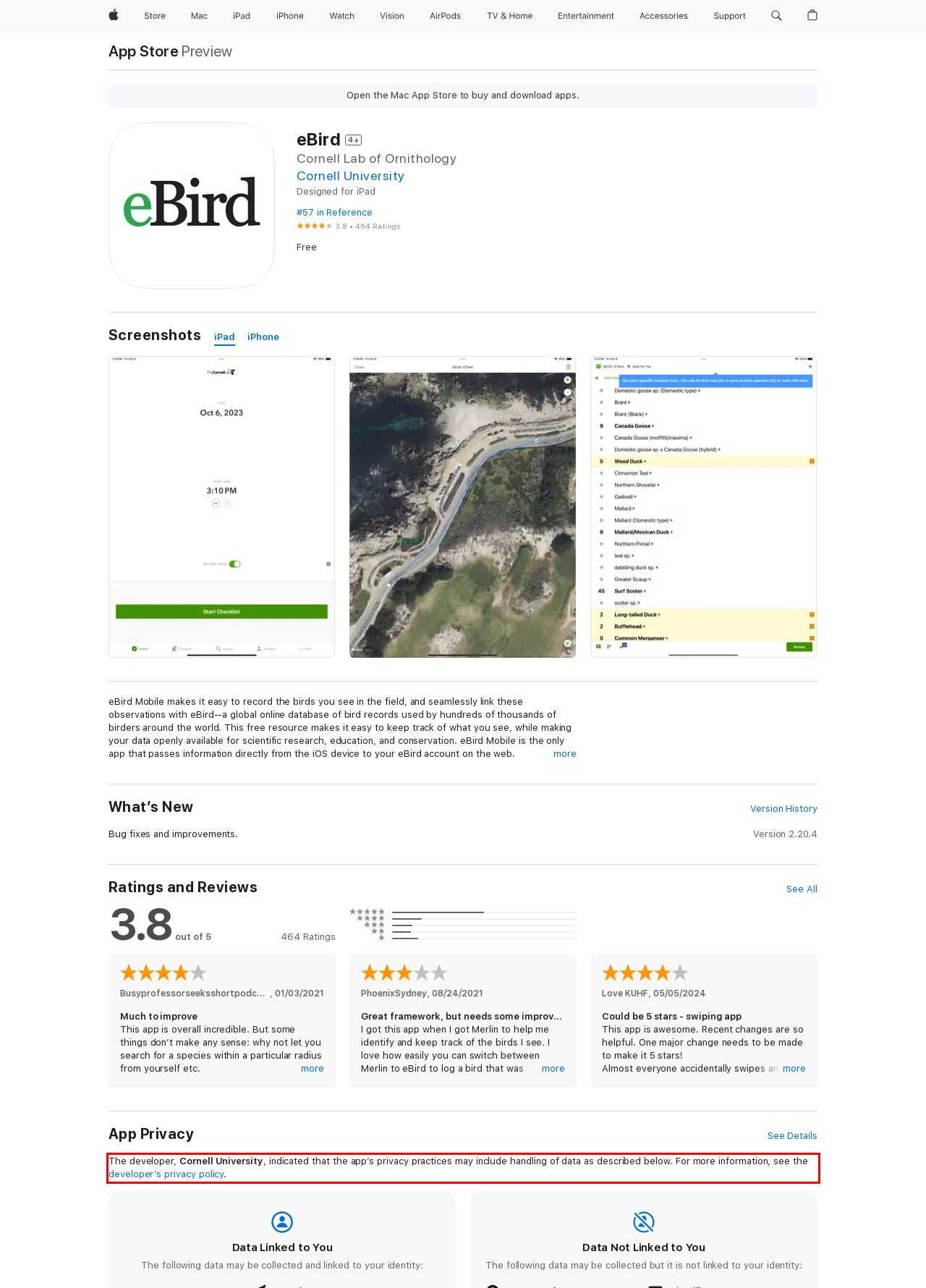You are provided with a screenshot of a webpage containing a red bounding box. Please extract the text enclosed by this red bounding box.

The developer, Cornell University, indicated that the app’s privacy practices may include handling of data as described below. For more information, see the developer’s privacy policy.